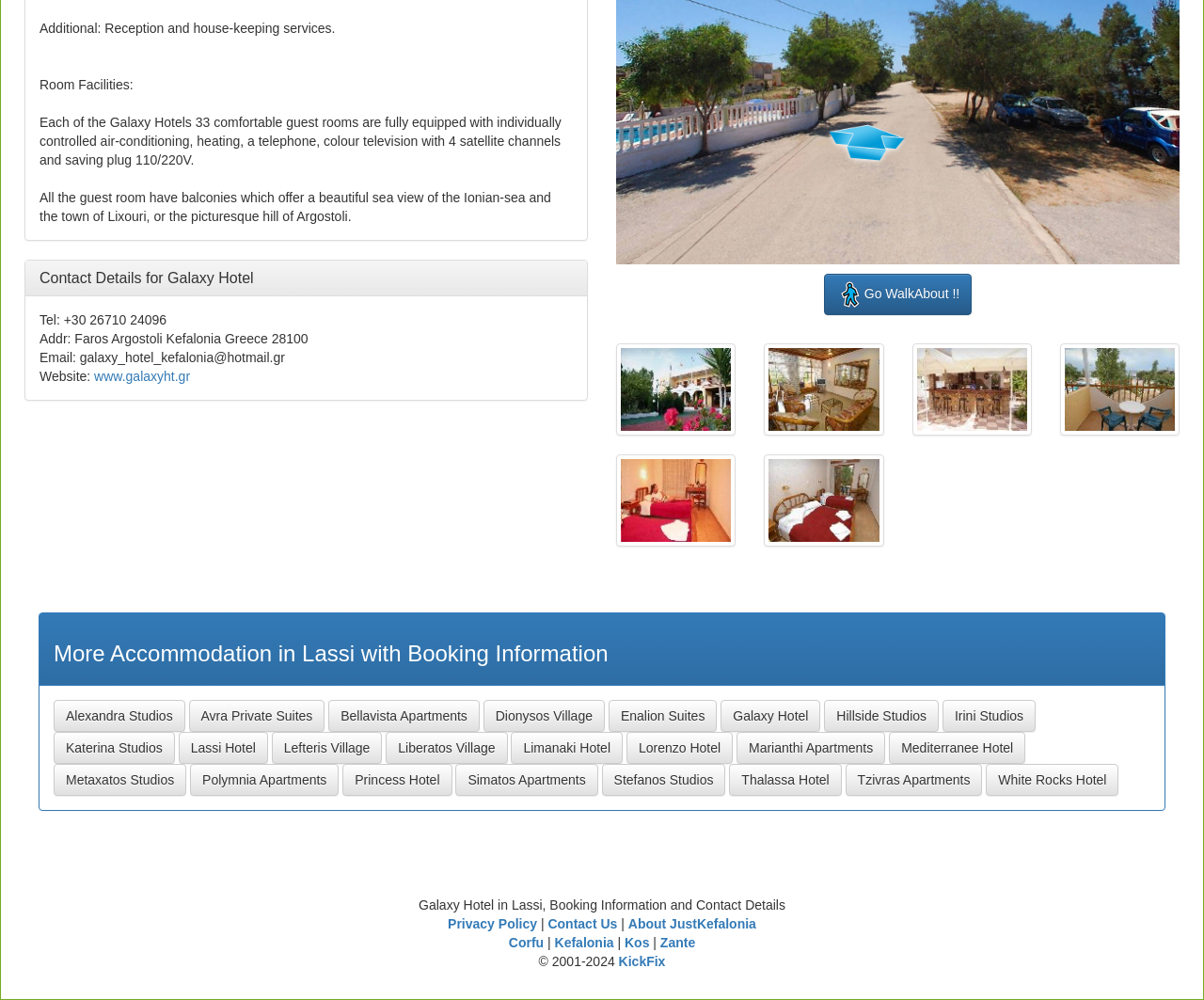Can you determine the bounding box coordinates of the area that needs to be clicked to fulfill the following instruction: "Contact us"?

[0.455, 0.917, 0.513, 0.932]